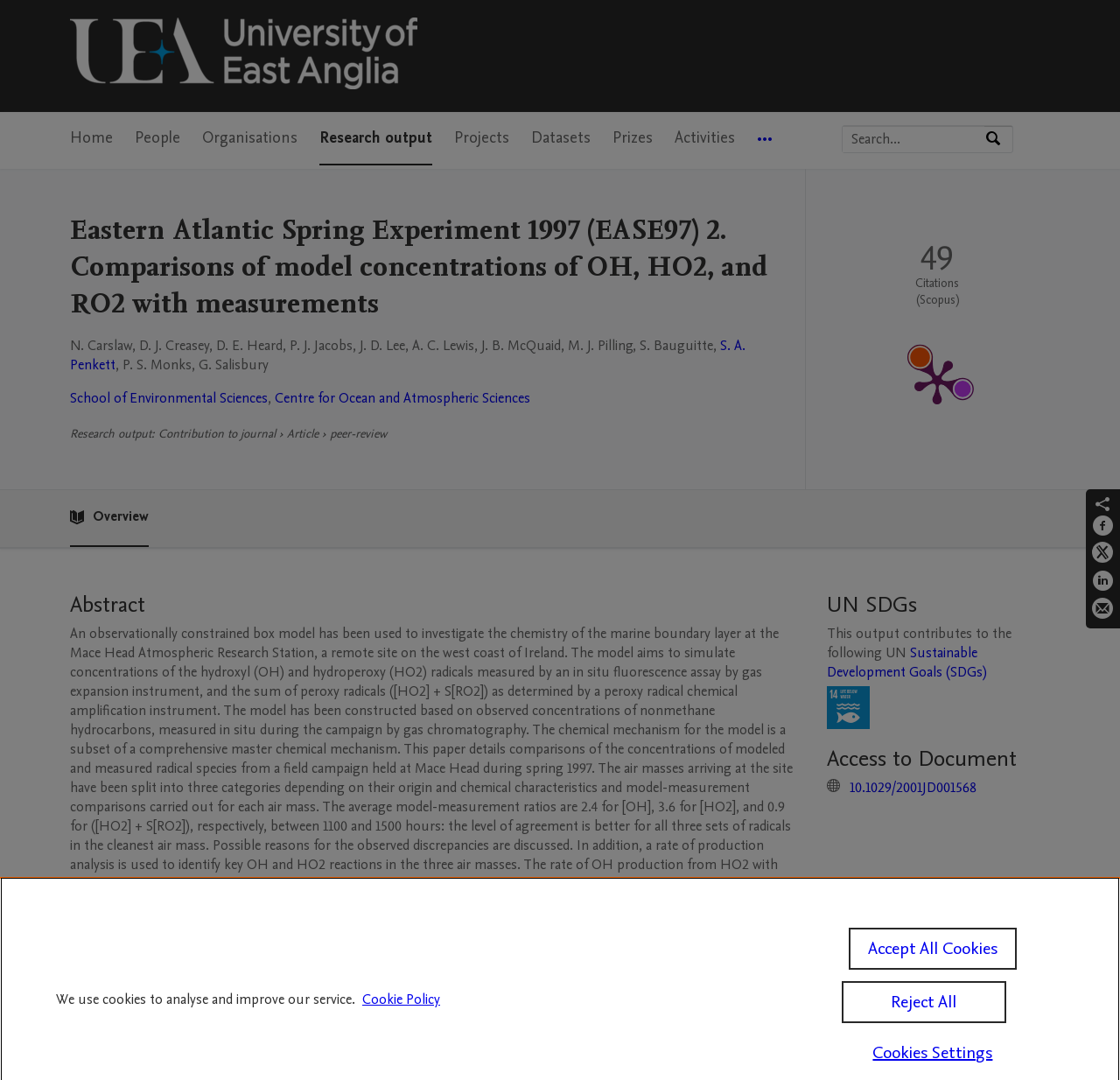Create a detailed summary of all the visual and textual information on the webpage.

This webpage is about the Eastern Atlantic Spring Experiment 1997 (EASE97) and its comparisons of model concentrations of OH, HO2, and RO2 with measurements. The page is from the University of East Anglia.

At the top of the page, there is a navigation menu with links to the university's home page, main navigation, and search function. Below this, there is a logo of the University of East Anglia.

The main content of the page is divided into several sections. The first section displays the title of the experiment and its authors. The authors' names are listed, with some of them being links to their respective profiles.

The next section provides information about the research output, including the type of contribution, the journal it was published in, and the publication metrics. There is also a link to the PlumX Metrics Detail Page.

Following this, there is an abstract section that summarizes the experiment's objectives and findings. The abstract is a lengthy text that describes the experiment's methodology, results, and conclusions.

Below the abstract, there are several rows of information, including the original language of the publication, the number of pages, and the journal it was published in.

The page also highlights the United Nations Sustainable Development Goals (SDGs) that this research output contributes to, specifically SDG 14 - Life Below Water.

Additionally, there are links to access the document, share the page on social media, and a section about cookies and privacy policy.

Overall, the webpage provides detailed information about the EASE97 experiment, its authors, and its research output, as well as its relevance to the UN SDGs.